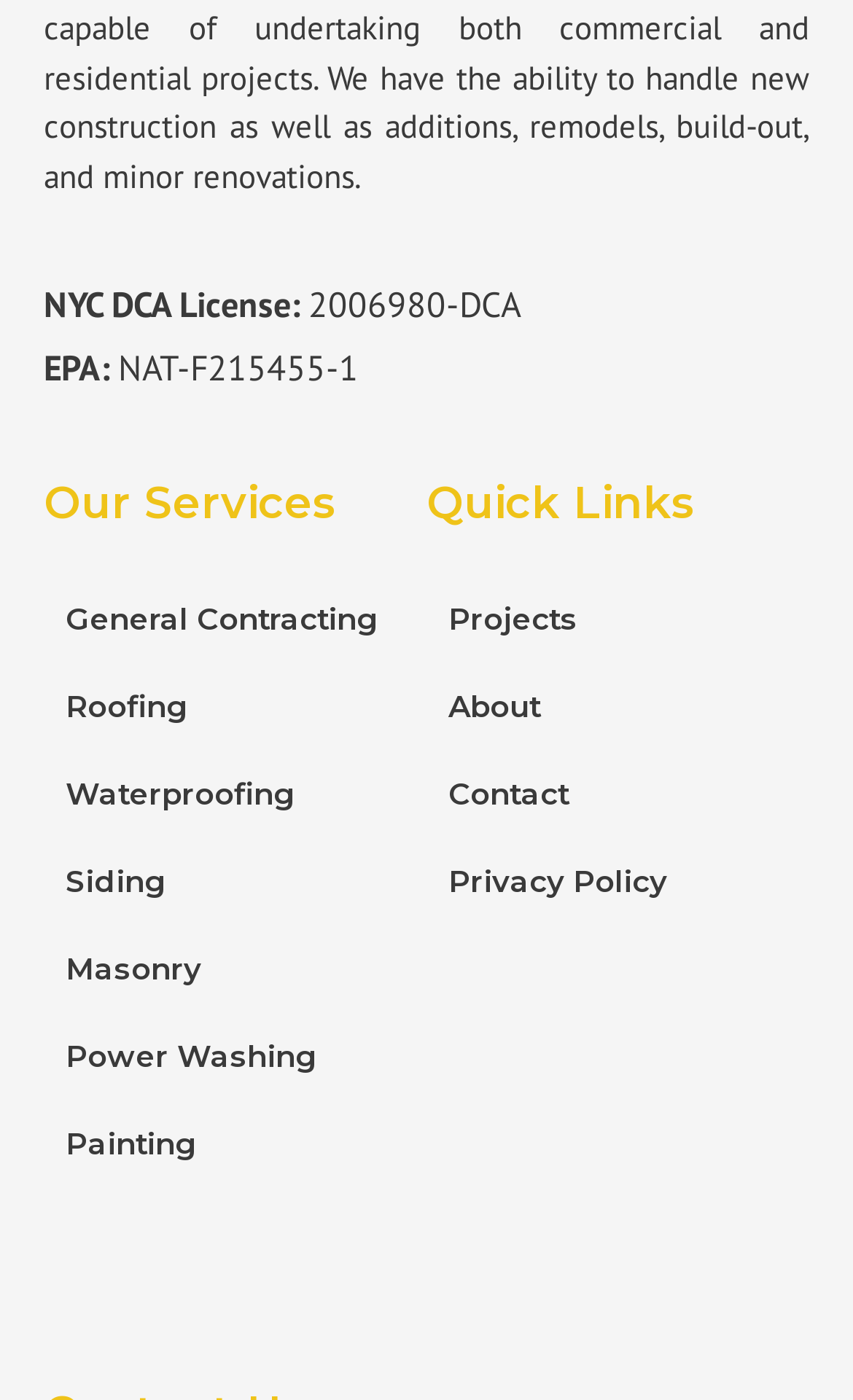What is the last service listed under Our Services?
Refer to the image and provide a thorough answer to the question.

I looked at the list of link elements under the heading 'Our Services' and found that the last service listed is 'Painting'.